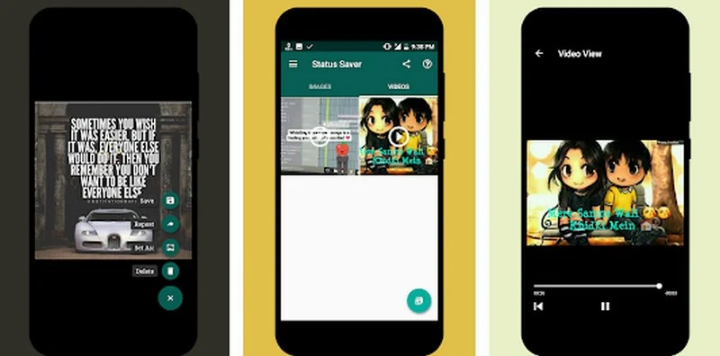What type of content can be stored and streamed by the app?
Relying on the image, give a concise answer in one word or a brief phrase.

Multimedia content